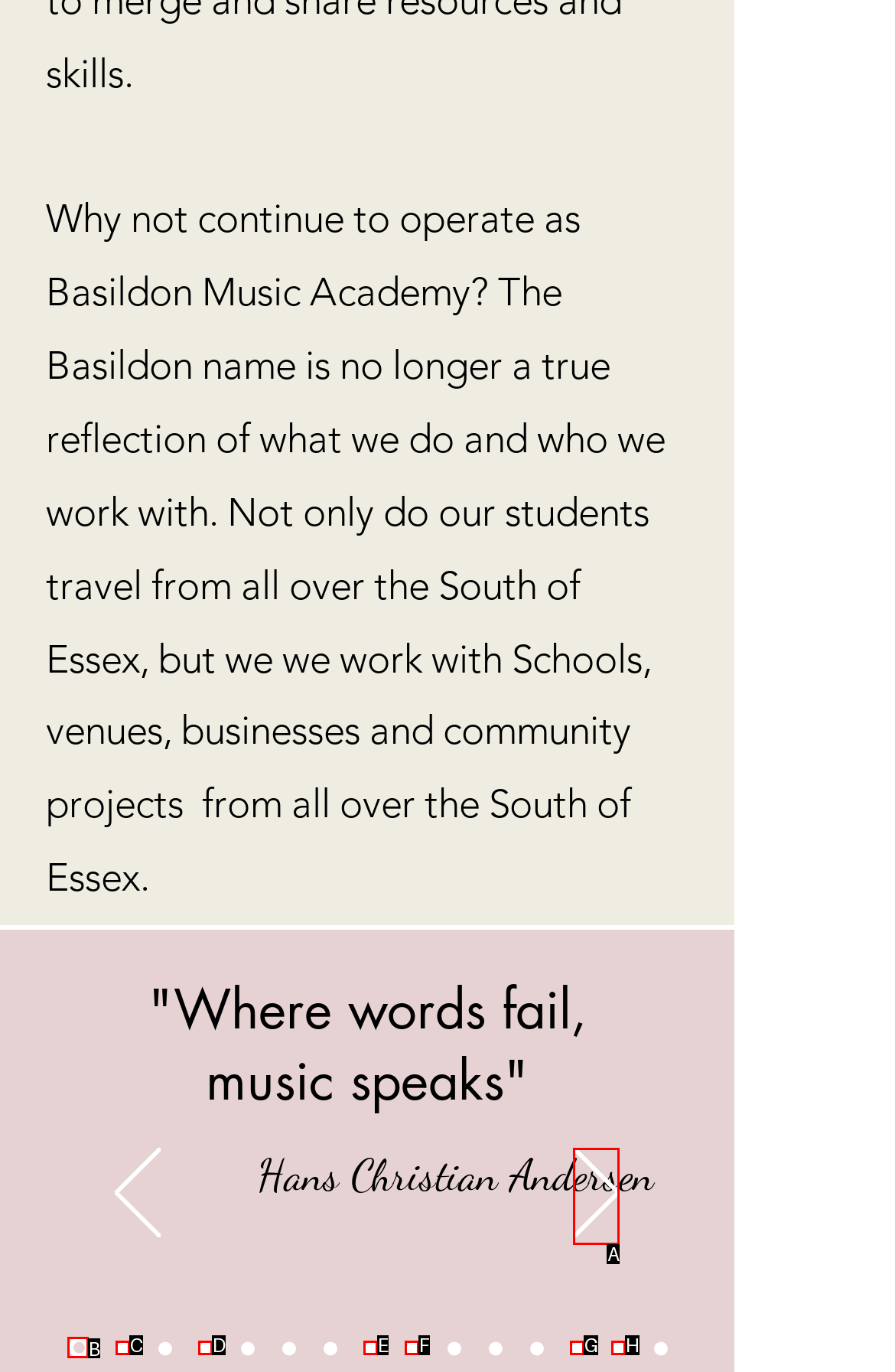Based on the choices marked in the screenshot, which letter represents the correct UI element to perform the task: Click the 'Next' button?

A